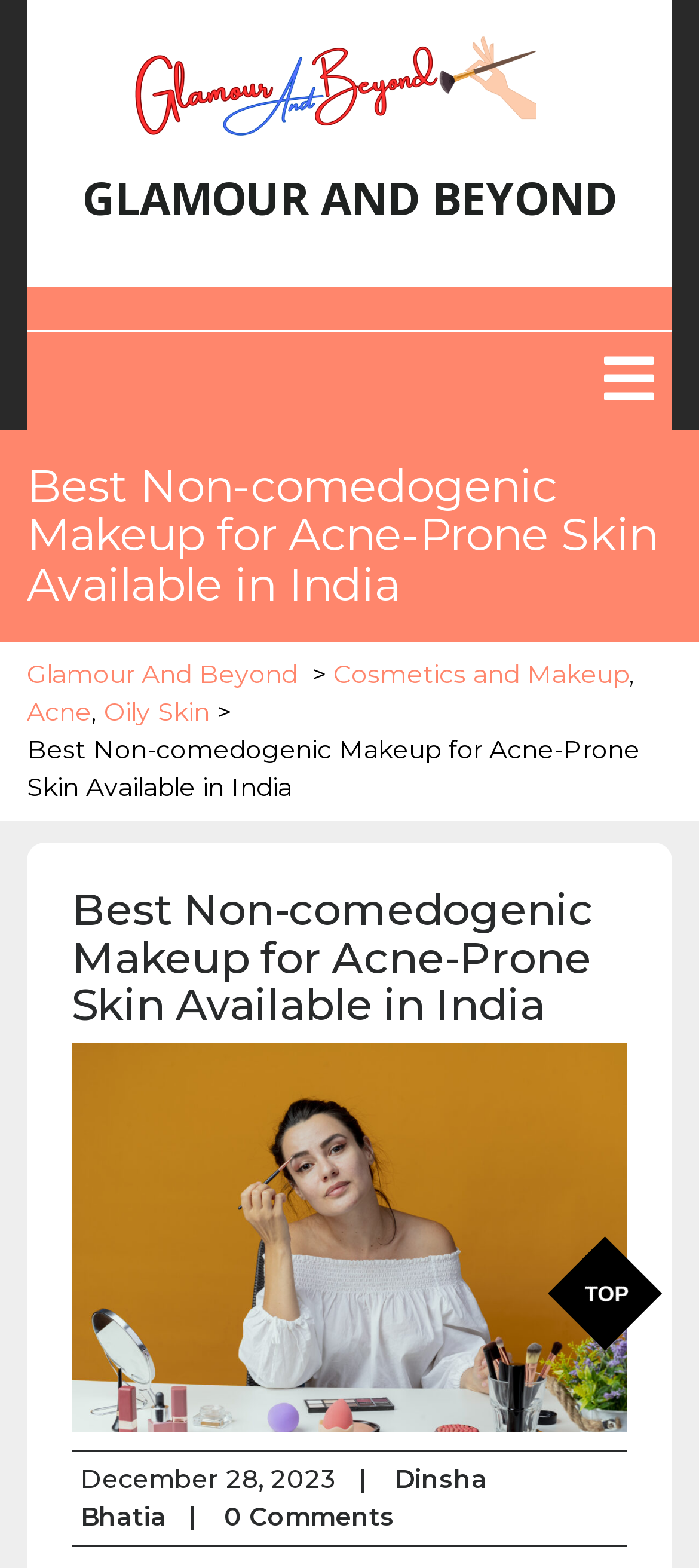Identify the bounding box coordinates of the area that should be clicked in order to complete the given instruction: "Visit the Cosmetics and Makeup page". The bounding box coordinates should be four float numbers between 0 and 1, i.e., [left, top, right, bottom].

[0.477, 0.419, 0.9, 0.443]